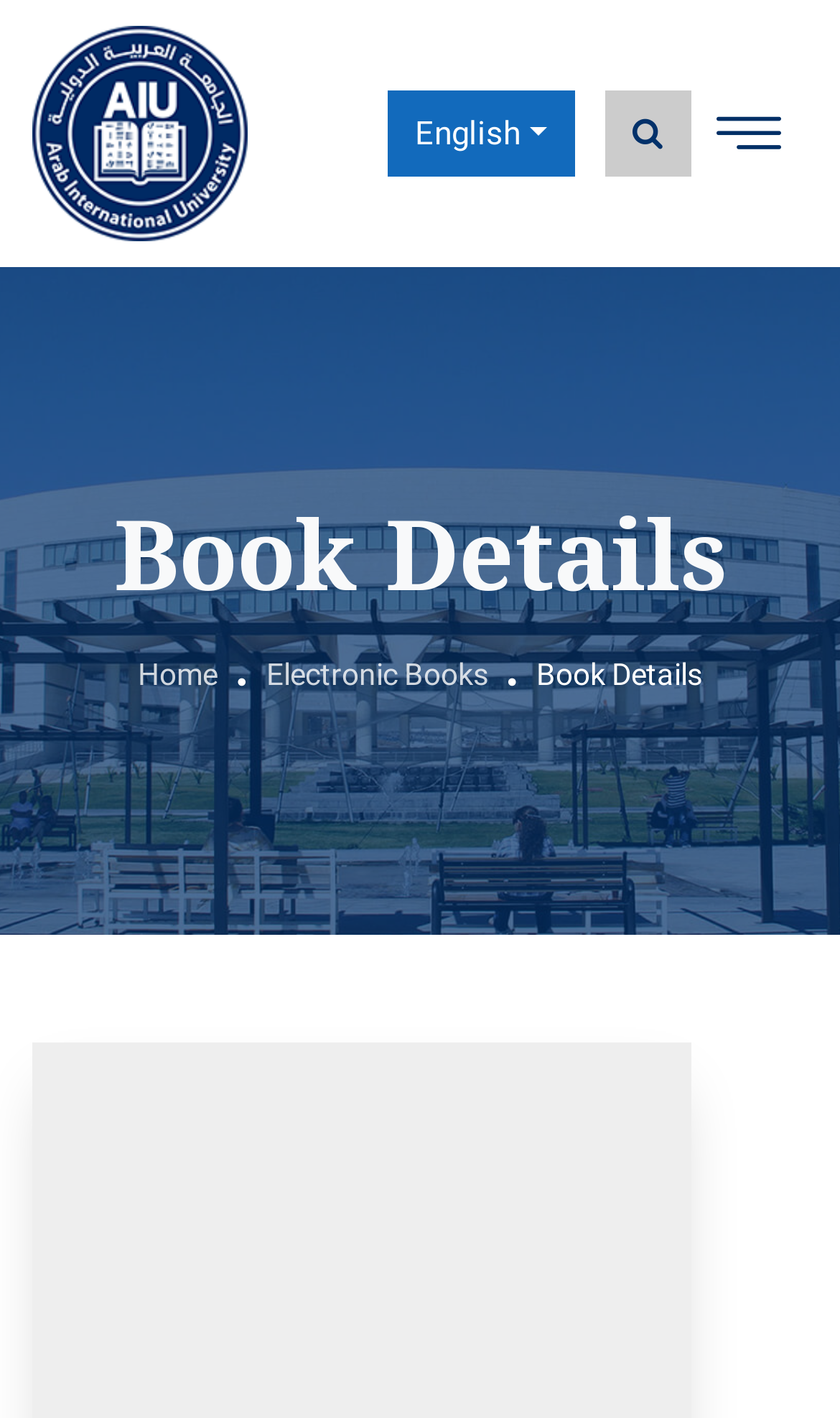Use a single word or phrase to answer the question:
What is the language of the webpage?

English